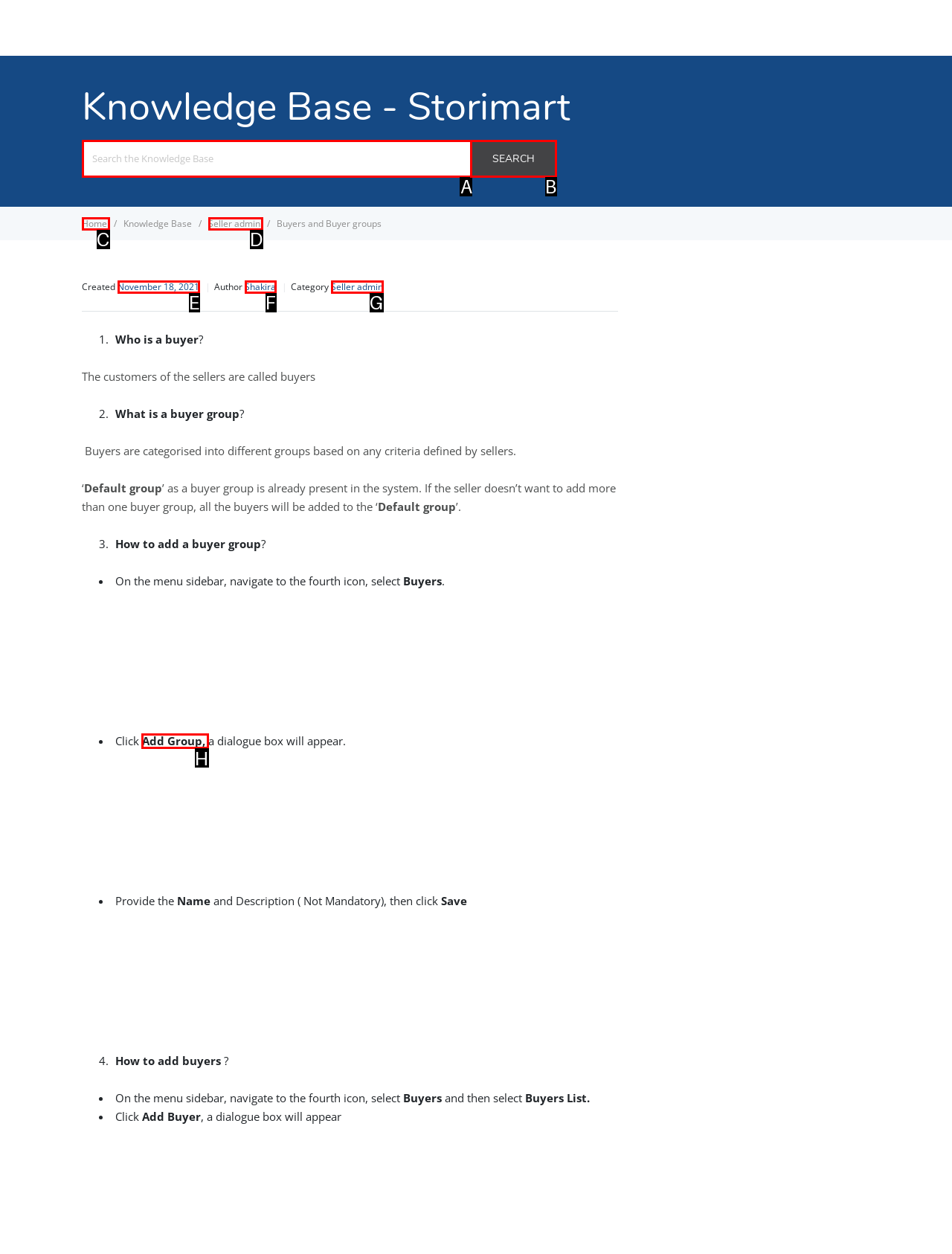Choose the UI element you need to click to carry out the task: Add a buyer group.
Respond with the corresponding option's letter.

H